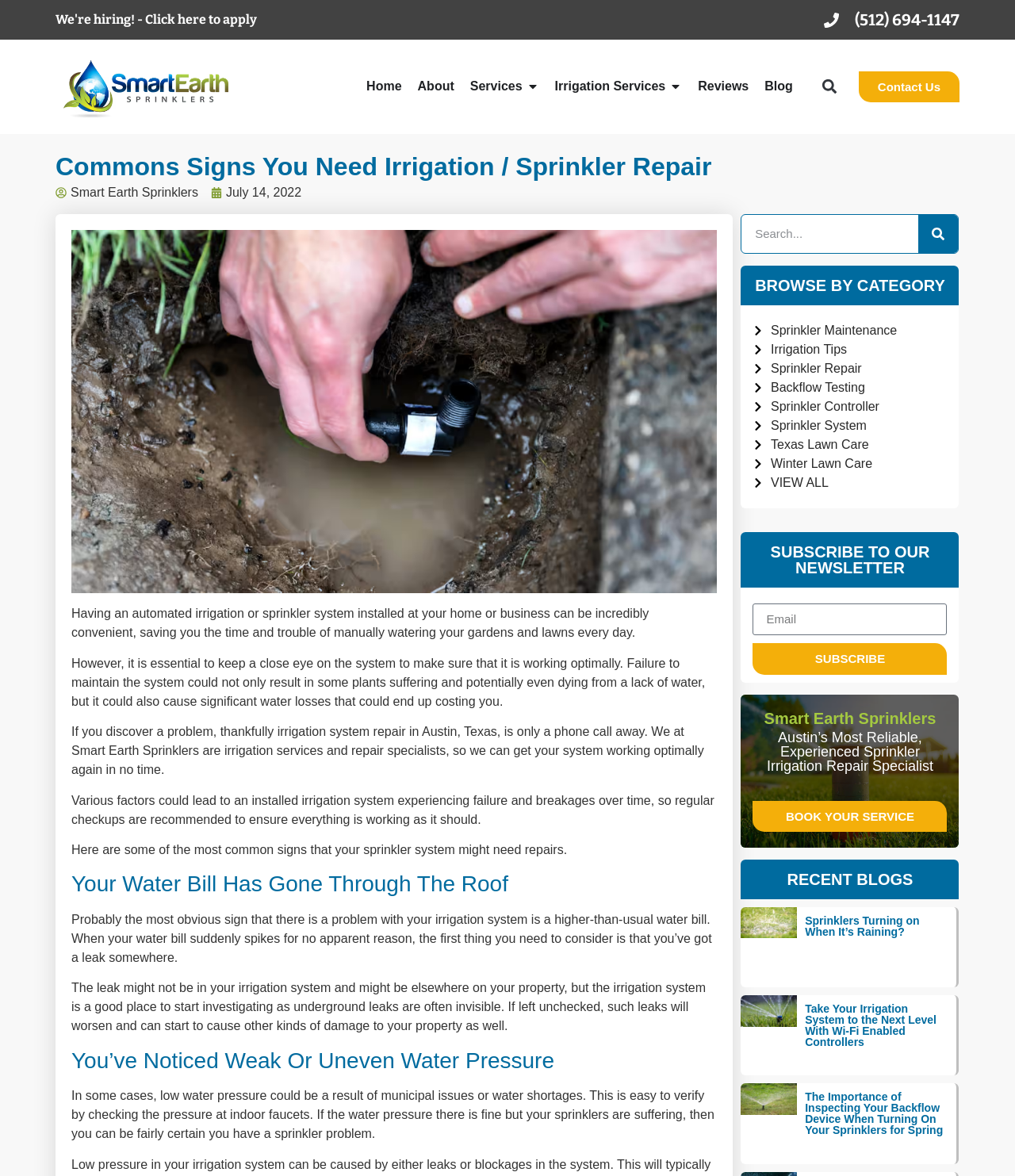Ascertain the bounding box coordinates for the UI element detailed here: "Backflow Testing". The coordinates should be provided as [left, top, right, bottom] with each value being a float between 0 and 1.

[0.742, 0.321, 0.933, 0.338]